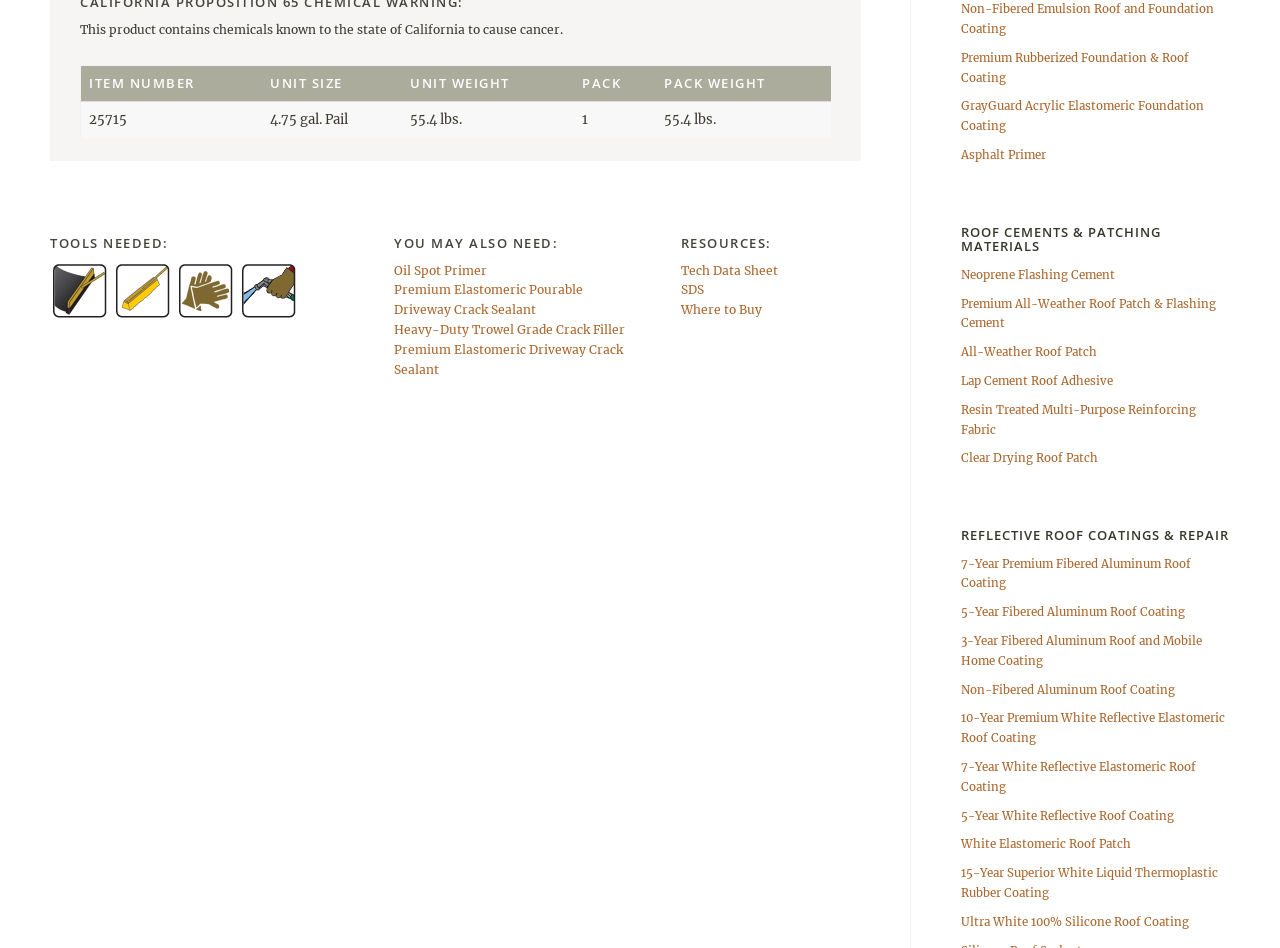What is the product information provided in the table?
Examine the image and give a concise answer in one word or a short phrase.

25715, 4.75 gal. Pail, 55.4 lbs., 1, 55.4 lbs.